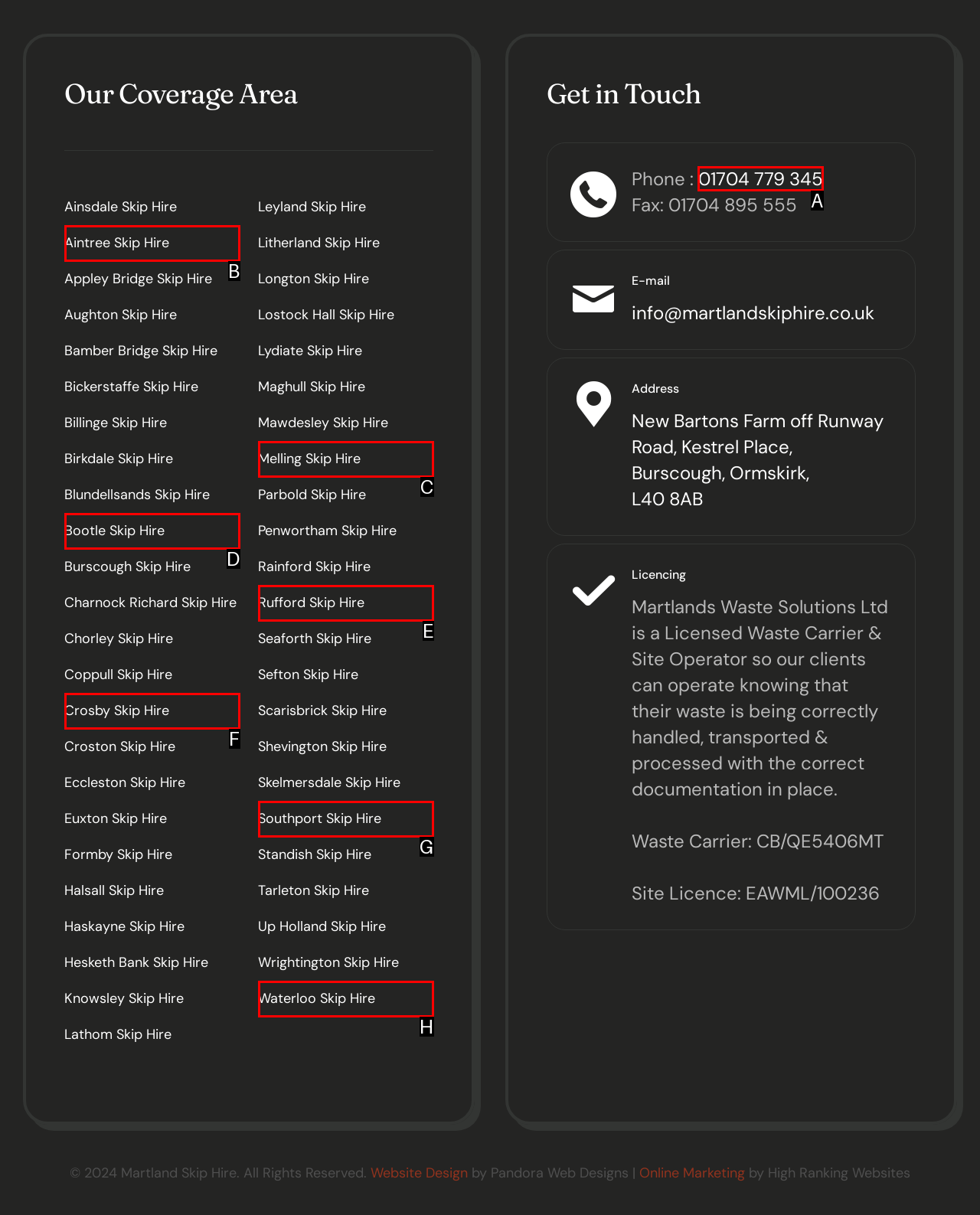For the task: Apply to become a pet sitter, tell me the letter of the option you should click. Answer with the letter alone.

None